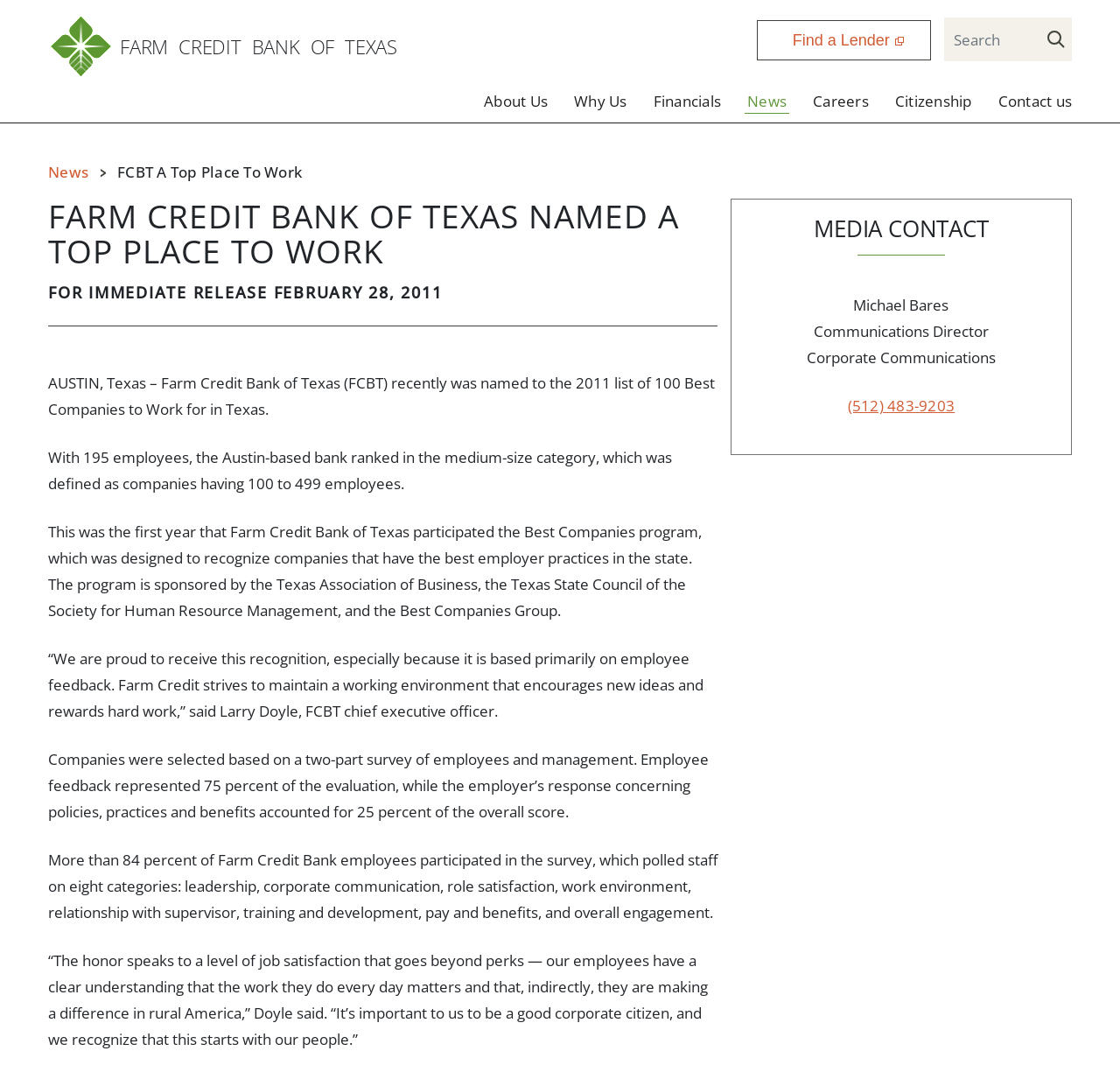What percentage of employees participated in the survey?
Using the screenshot, give a one-word or short phrase answer.

More than 84 percent